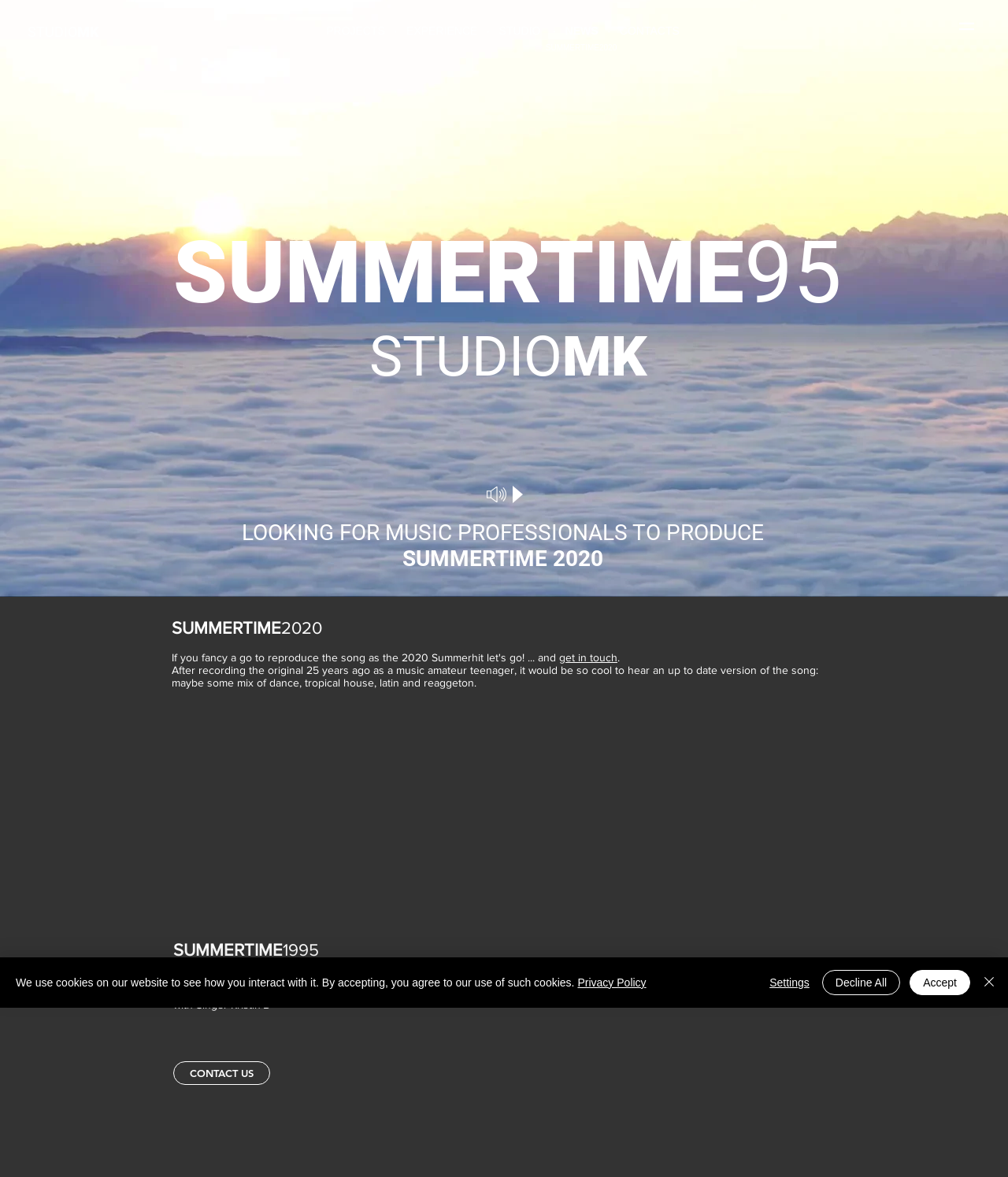Identify the bounding box coordinates of the part that should be clicked to carry out this instruction: "Click the 'CONTACT US' button".

[0.172, 0.902, 0.268, 0.922]